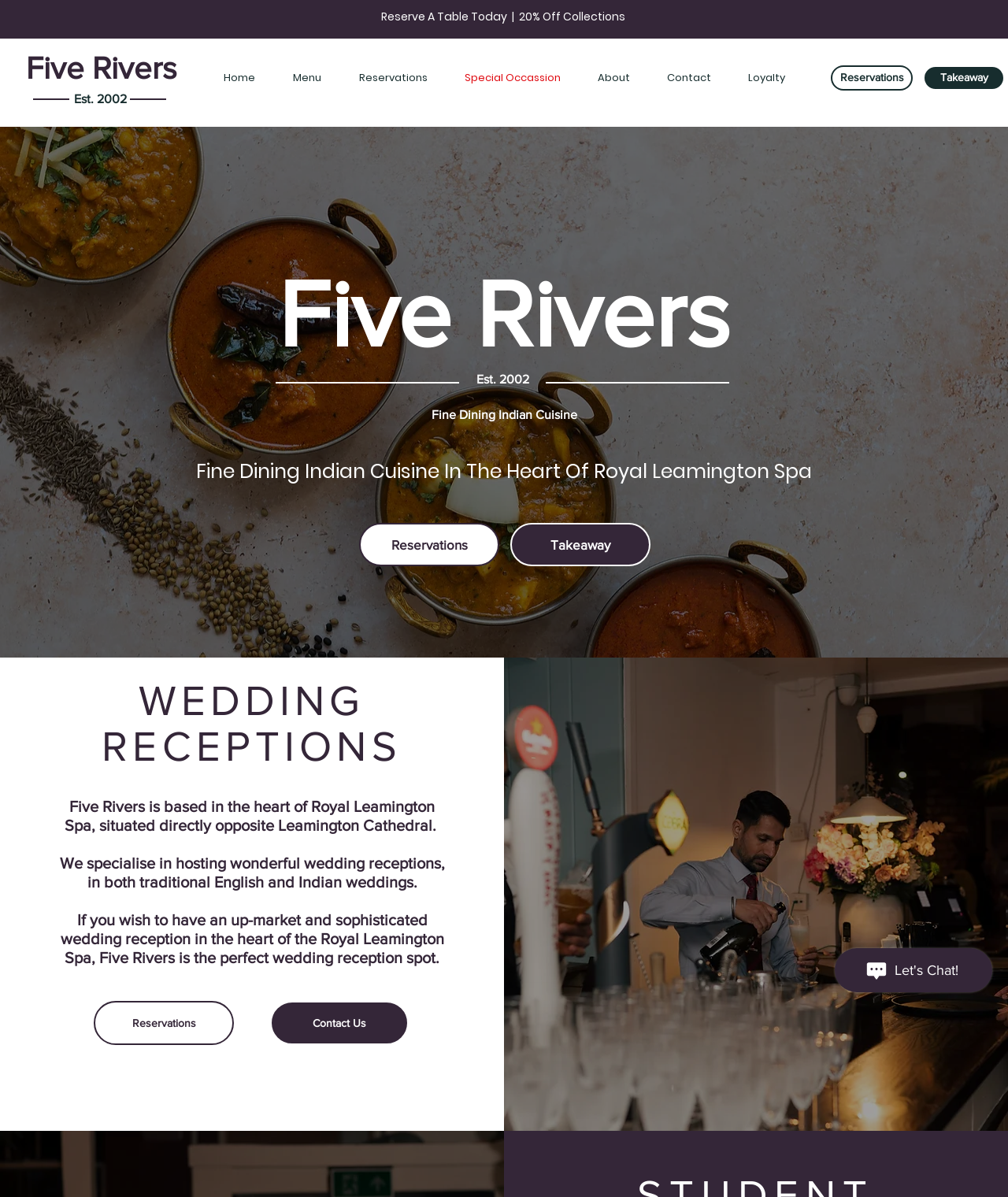Reply to the question with a single word or phrase:
What type of cuisine does Five Rivers offer?

Indian